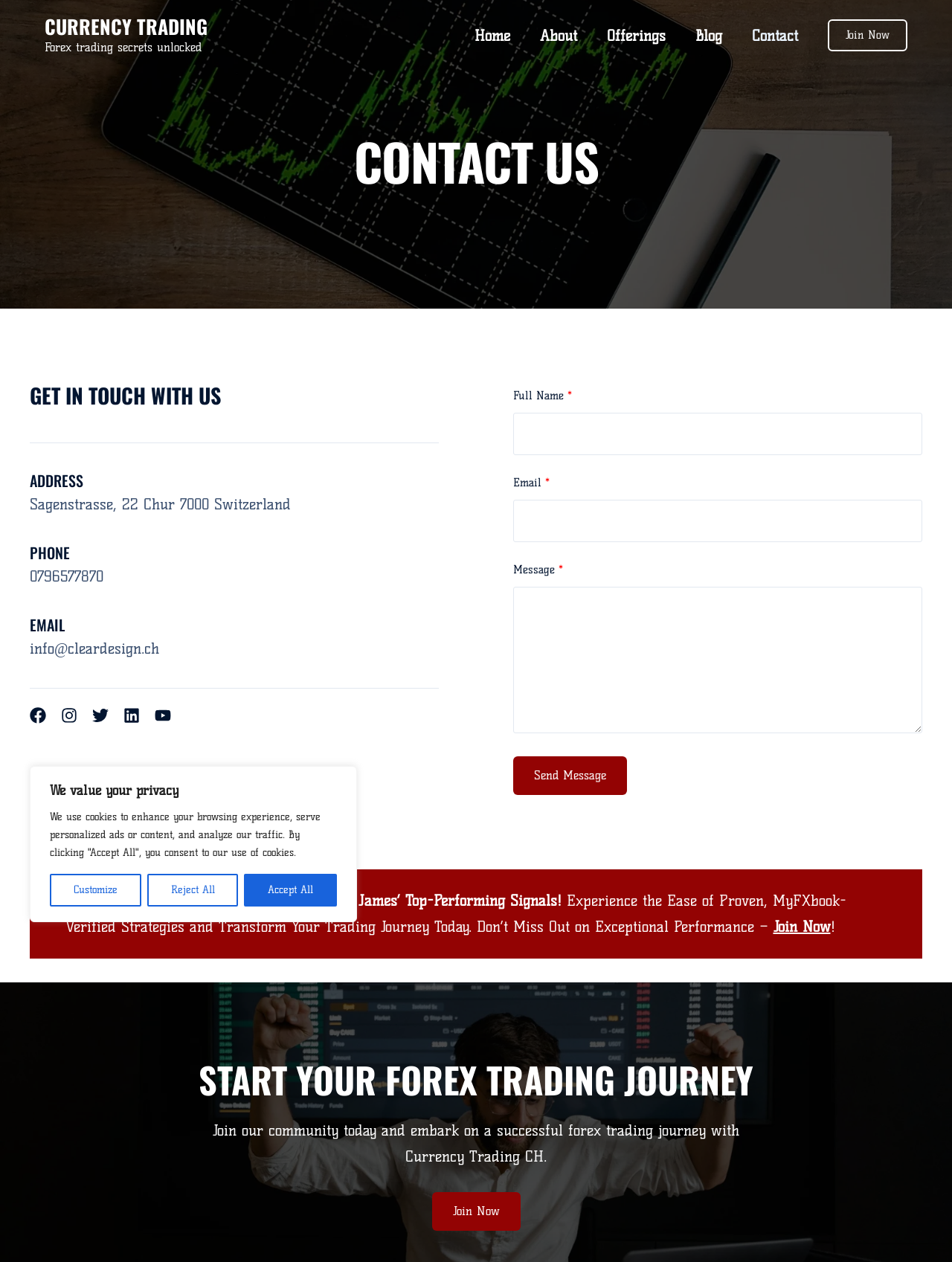Please determine the bounding box coordinates for the UI element described as: "Accept All".

[0.257, 0.692, 0.354, 0.718]